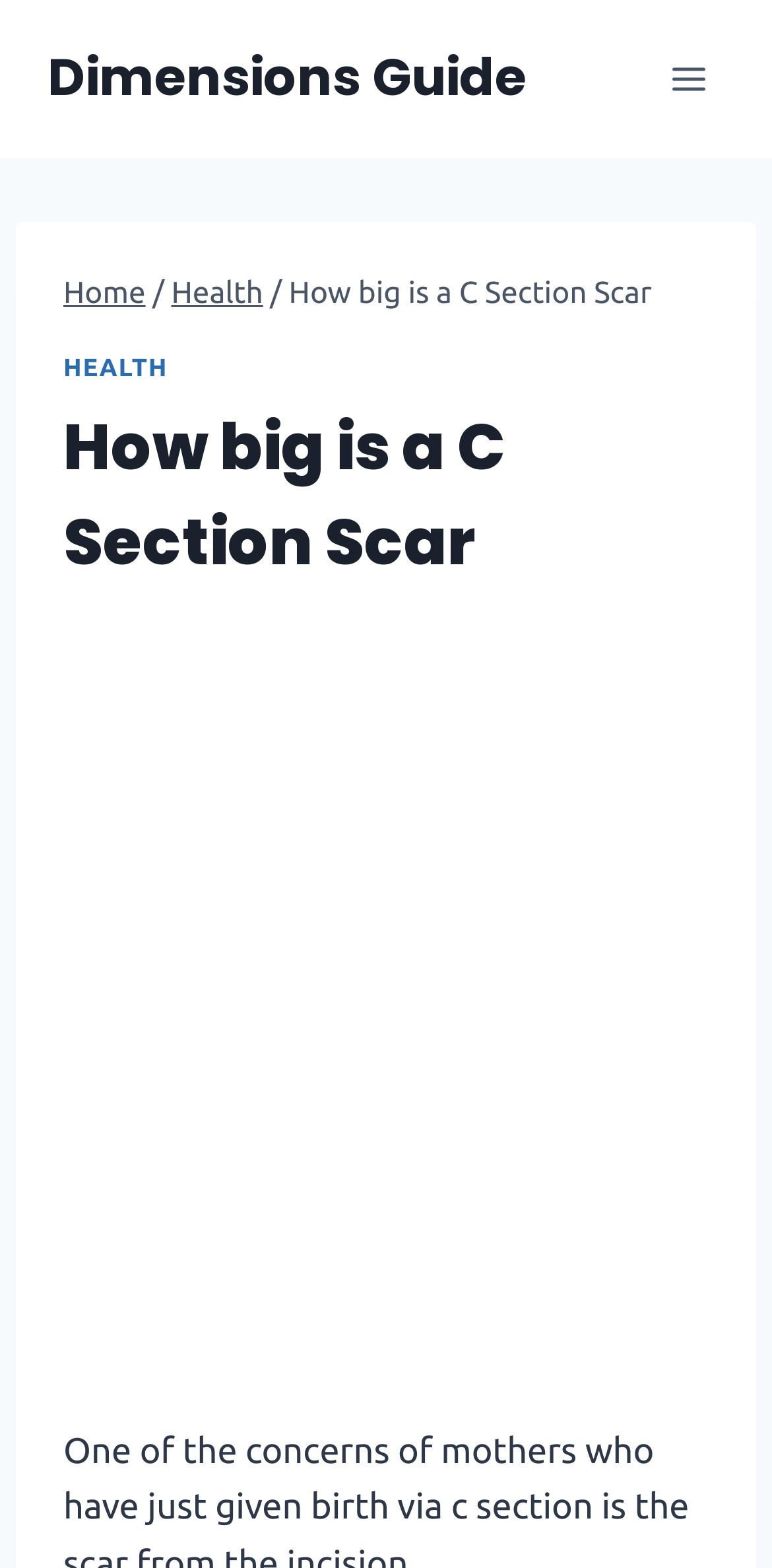Explain the webpage in detail, including its primary components.

The webpage is about the dimensions of a C-section scar, as indicated by the title "How big is a C Section Scar - Dimensions Guide". 

At the top of the page, there is a link to a "Dimensions Guide" on the left side, and a button to "Open menu" on the right side. When the menu is opened, a header section appears below, containing a navigation section with breadcrumbs. The breadcrumbs display a hierarchical path, starting with "Home", followed by "Health", and finally "How big is a C Section Scar". 

Below the breadcrumbs, there is a link to the "HEALTH" category. The main heading of the page, "How big is a C Section Scar", is located below the navigation section. 

Further down the page, there is a large advertisement iframe that takes up most of the space, spanning from the left to the right side of the page.